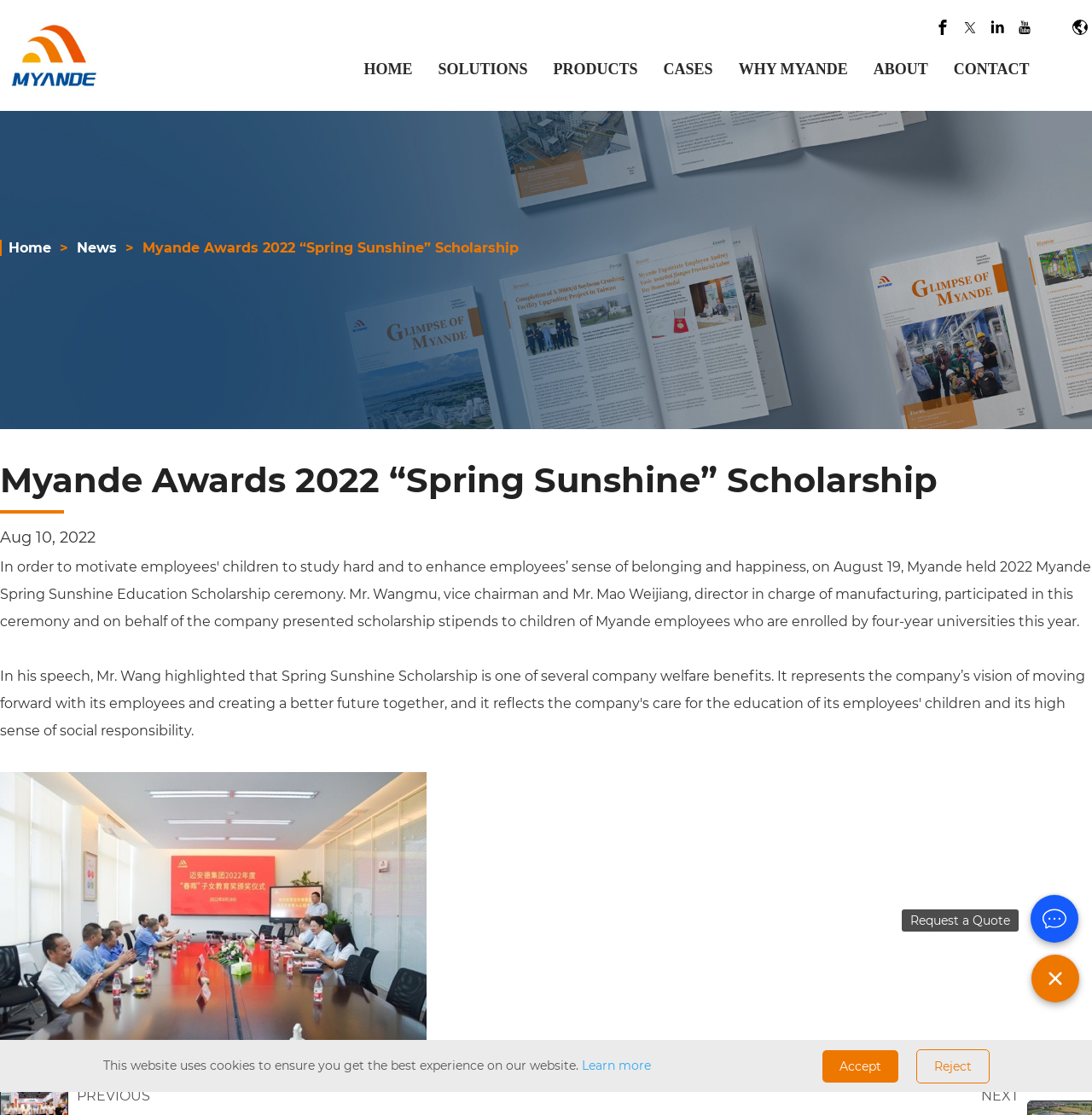Determine the bounding box coordinates for the area you should click to complete the following instruction: "Learn about 'Swansea prostate artery embolization'".

None